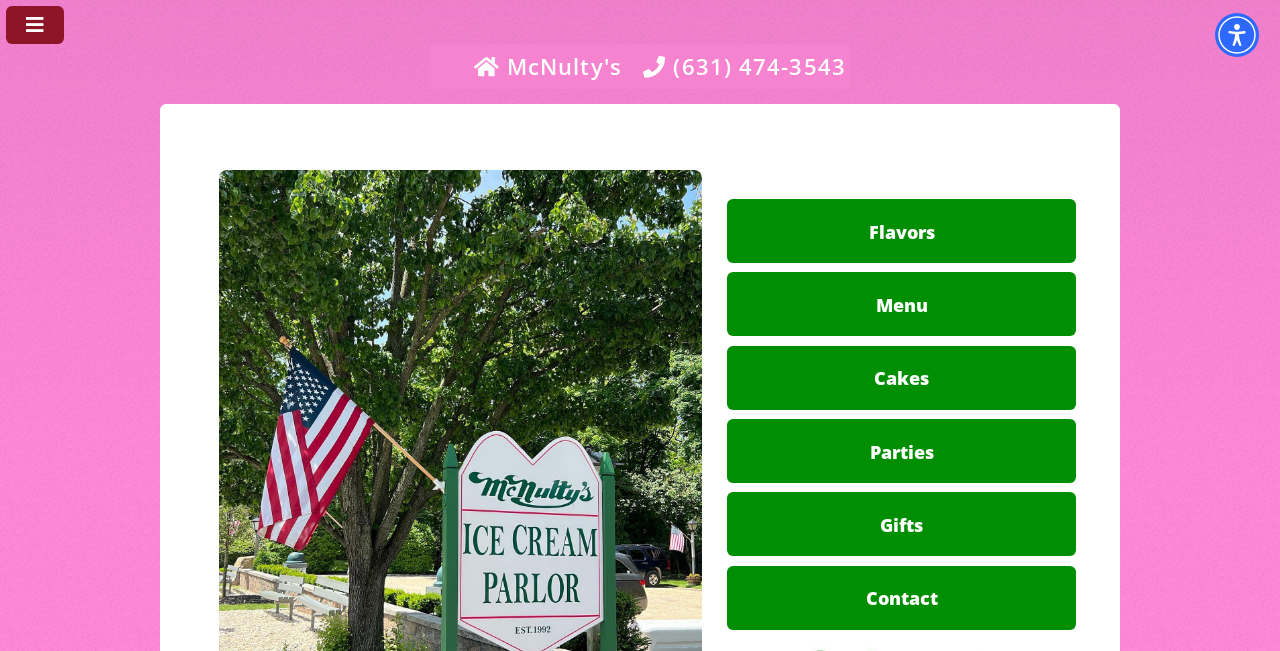Please identify the primary heading on the webpage and return its text.

 McNulty's    (631) 474-3543